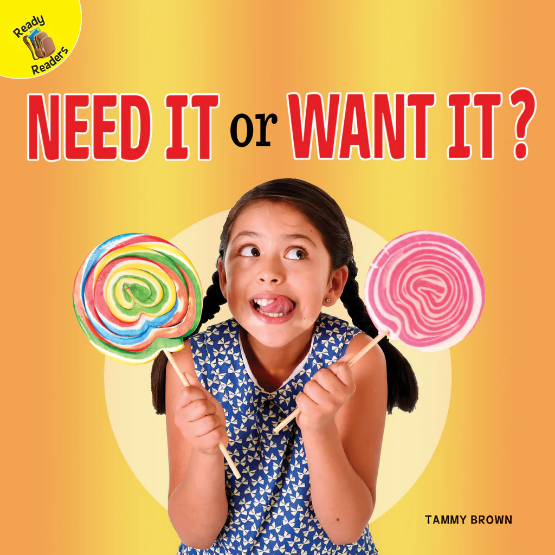What is the author's name?
Please provide a comprehensive answer based on the information in the image.

The author's name is mentioned on the book cover as 'Tammy Brown', which is a clear indication of the authorship of the book.